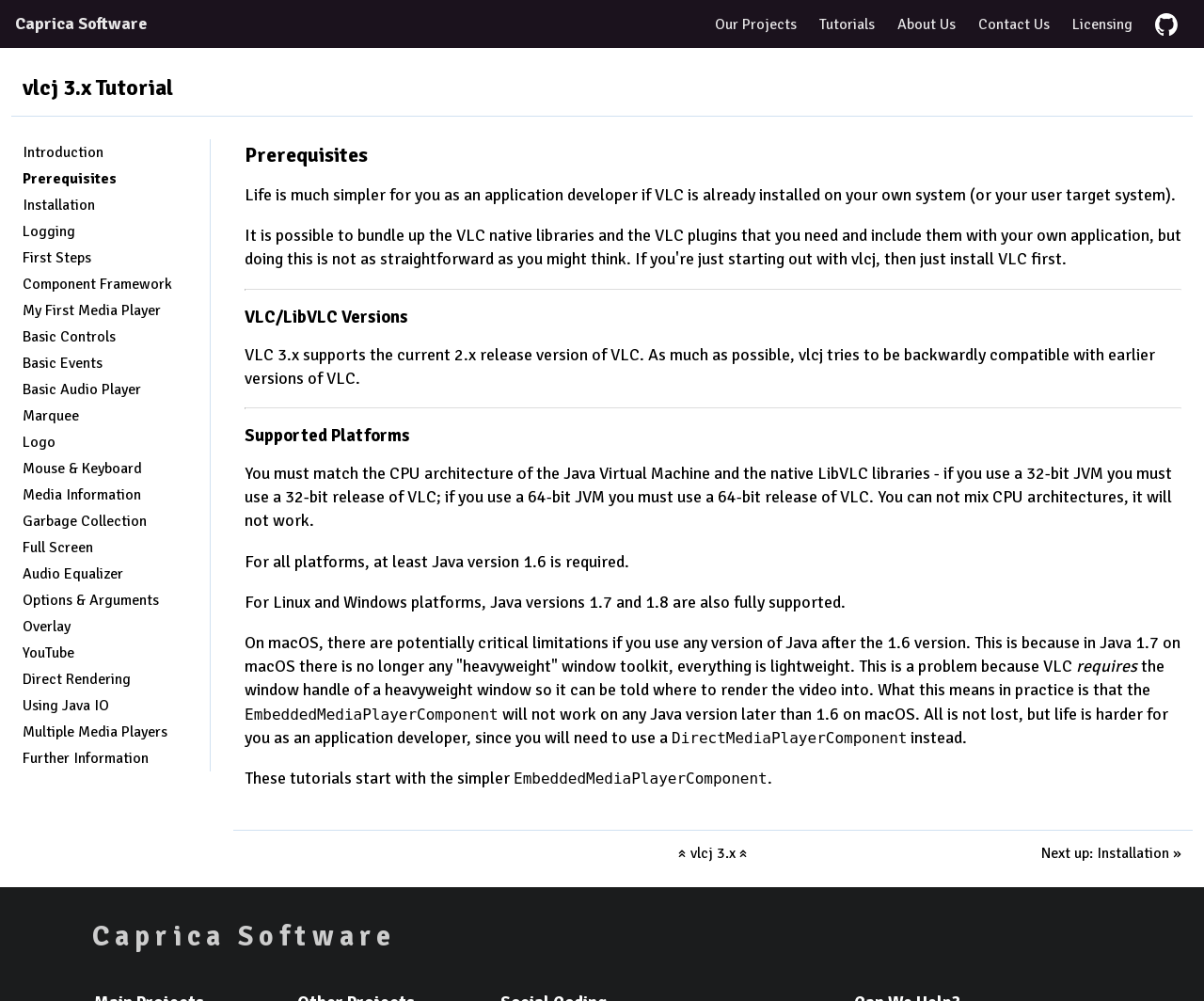What is the minimum Java version required?
Make sure to answer the question with a detailed and comprehensive explanation.

The webpage mentions that at least Java version 1.6 is required for all platforms, as stated in the 'Supported Platforms' section.